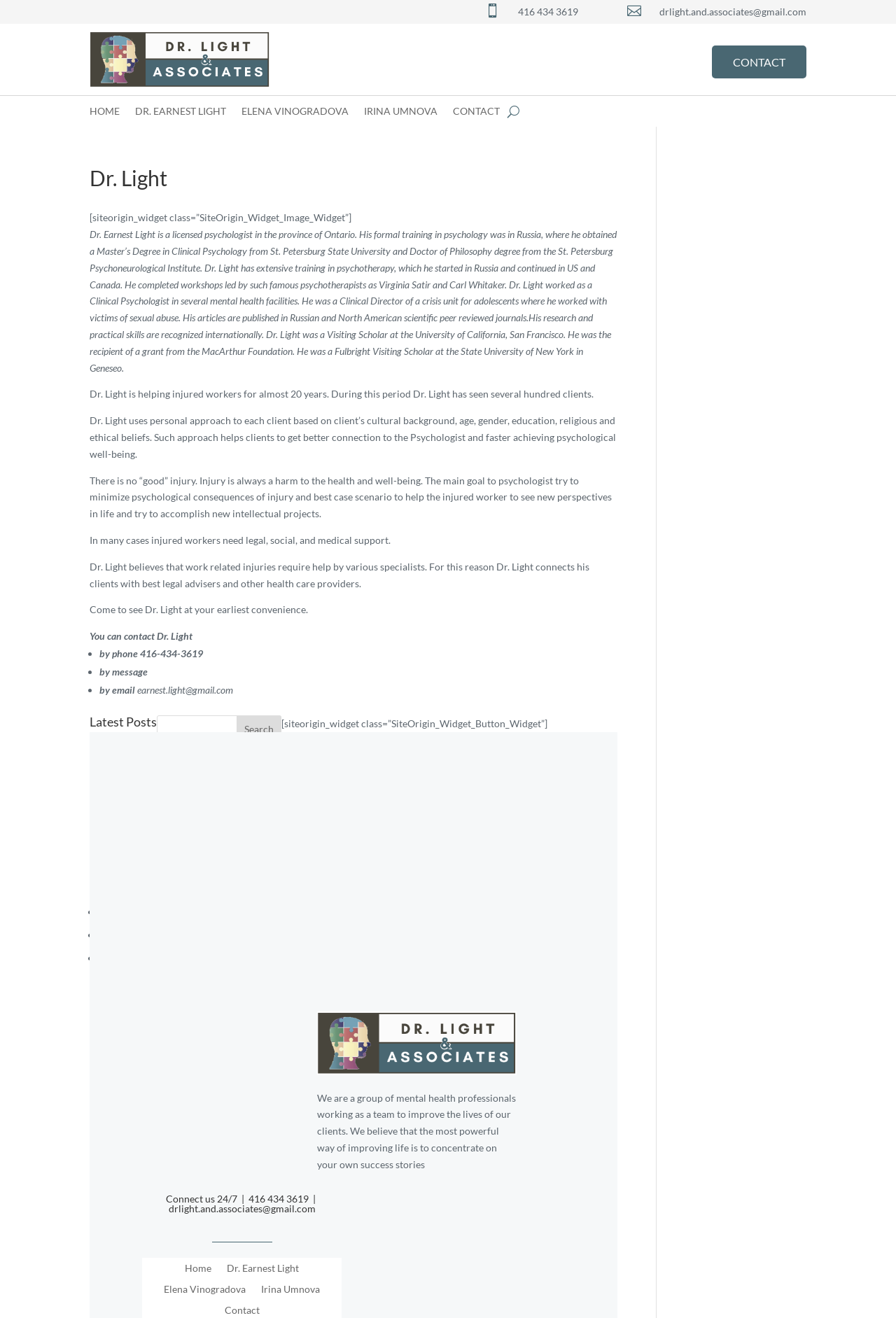Locate the bounding box coordinates of the clickable element to fulfill the following instruction: "Send an email to Dr. Light". Provide the coordinates as four float numbers between 0 and 1 in the format [left, top, right, bottom].

[0.153, 0.519, 0.26, 0.528]